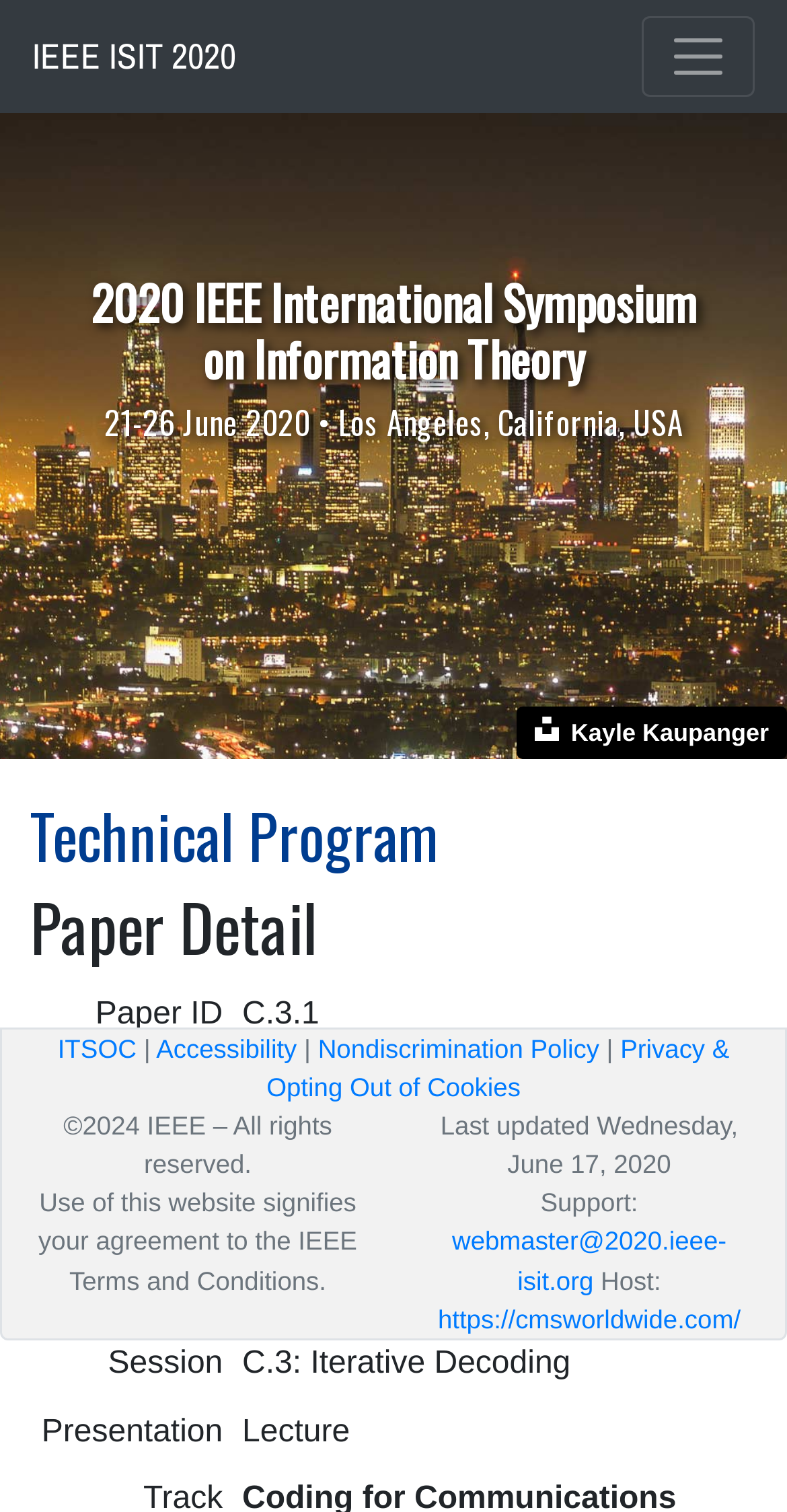What is the year of copyright mentioned?
Provide a comprehensive and detailed answer to the question.

I found the answer by looking at the text content of the StaticText element with the text '©2024 IEEE – All rights reserved.' which is located at the bottom of the page.